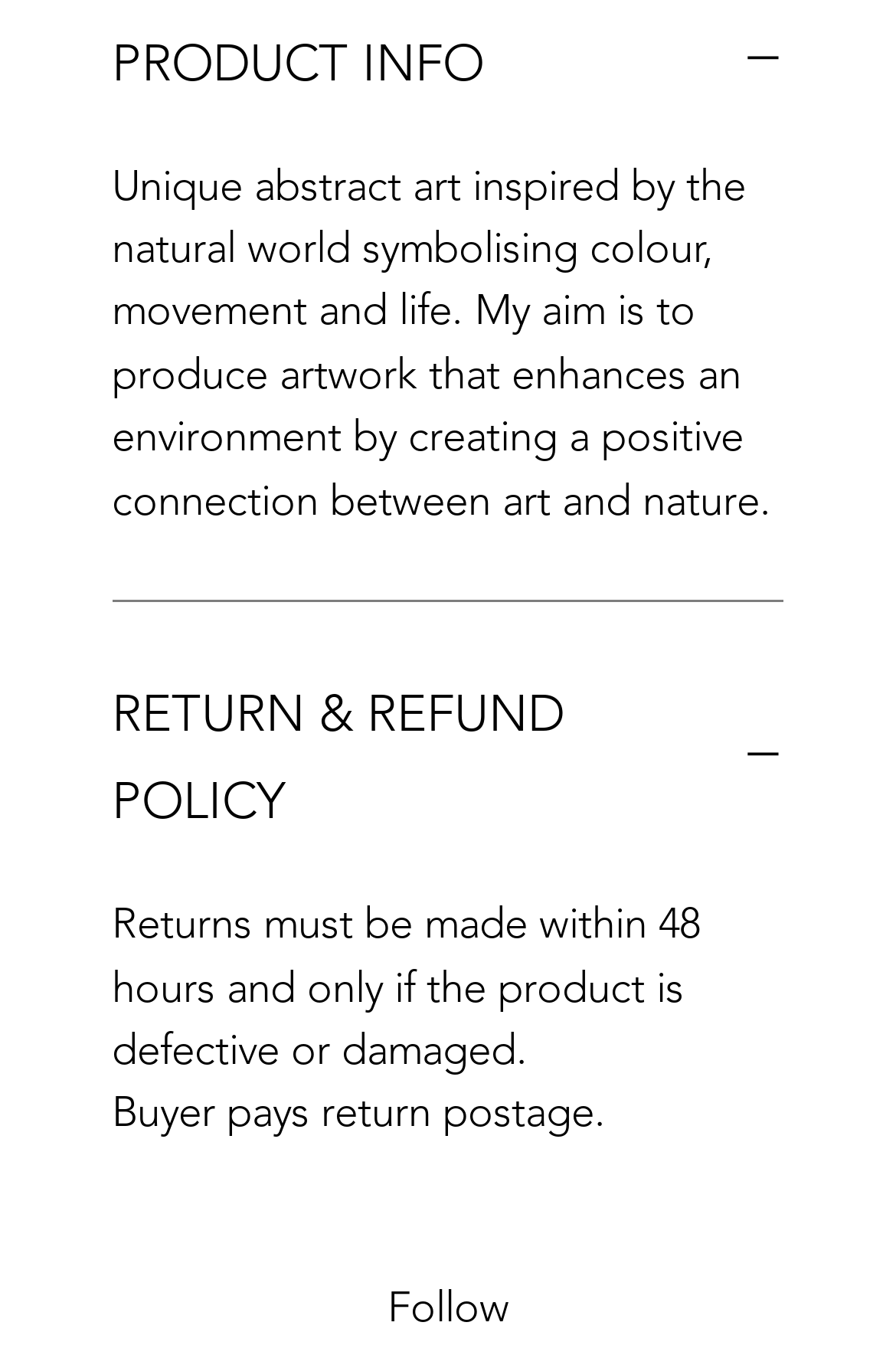Please provide the bounding box coordinates for the element that needs to be clicked to perform the instruction: "Click on RETURN & REFUND POLICY". The coordinates must consist of four float numbers between 0 and 1, formatted as [left, top, right, bottom].

[0.103, 0.002, 0.718, 0.108]